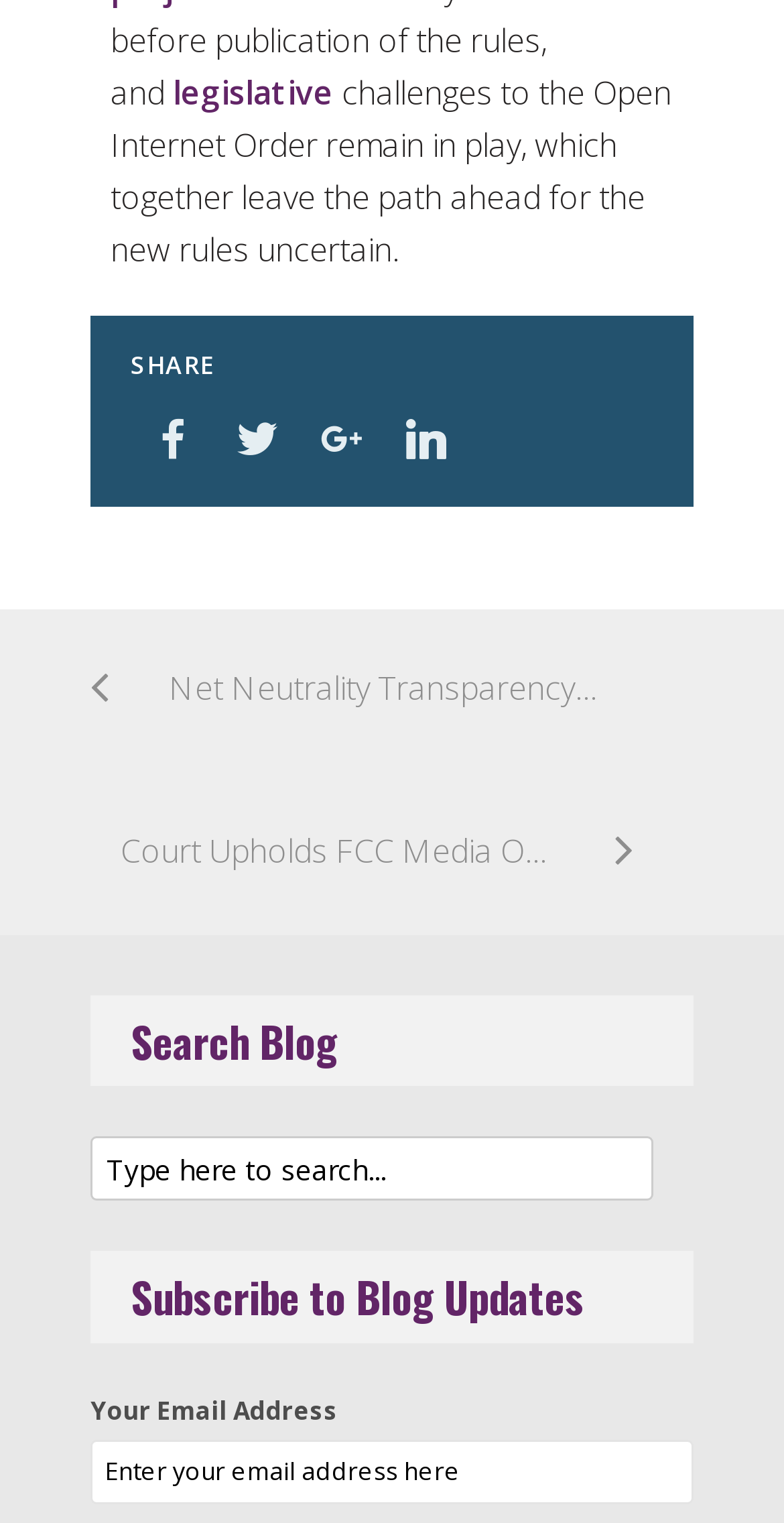Specify the bounding box coordinates of the region I need to click to perform the following instruction: "Subscribe to blog updates with your email". The coordinates must be four float numbers in the range of 0 to 1, i.e., [left, top, right, bottom].

[0.115, 0.945, 0.885, 0.987]